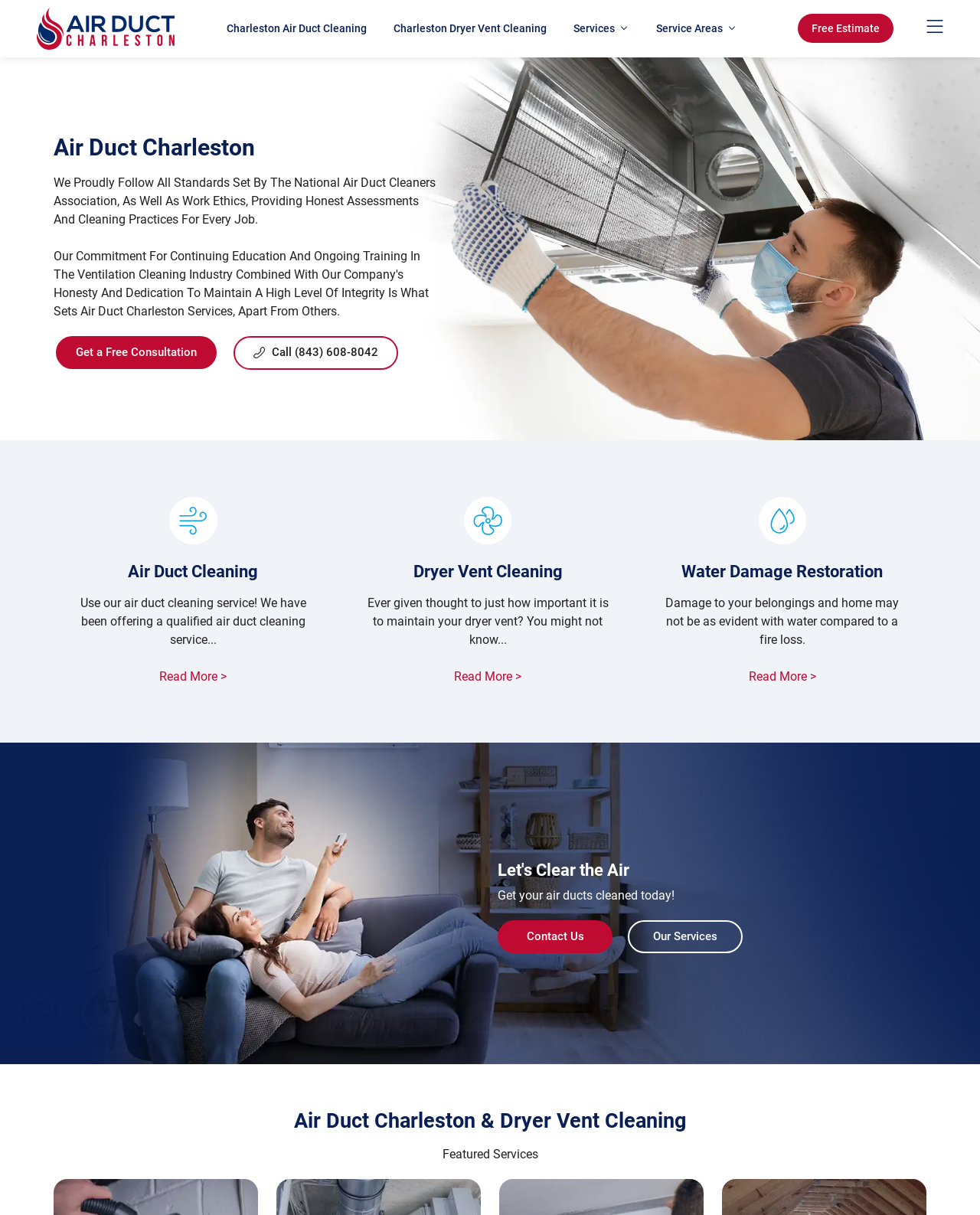What is the phone number to schedule an inspection?
Answer briefly with a single word or phrase based on the image.

(843) 608-8042